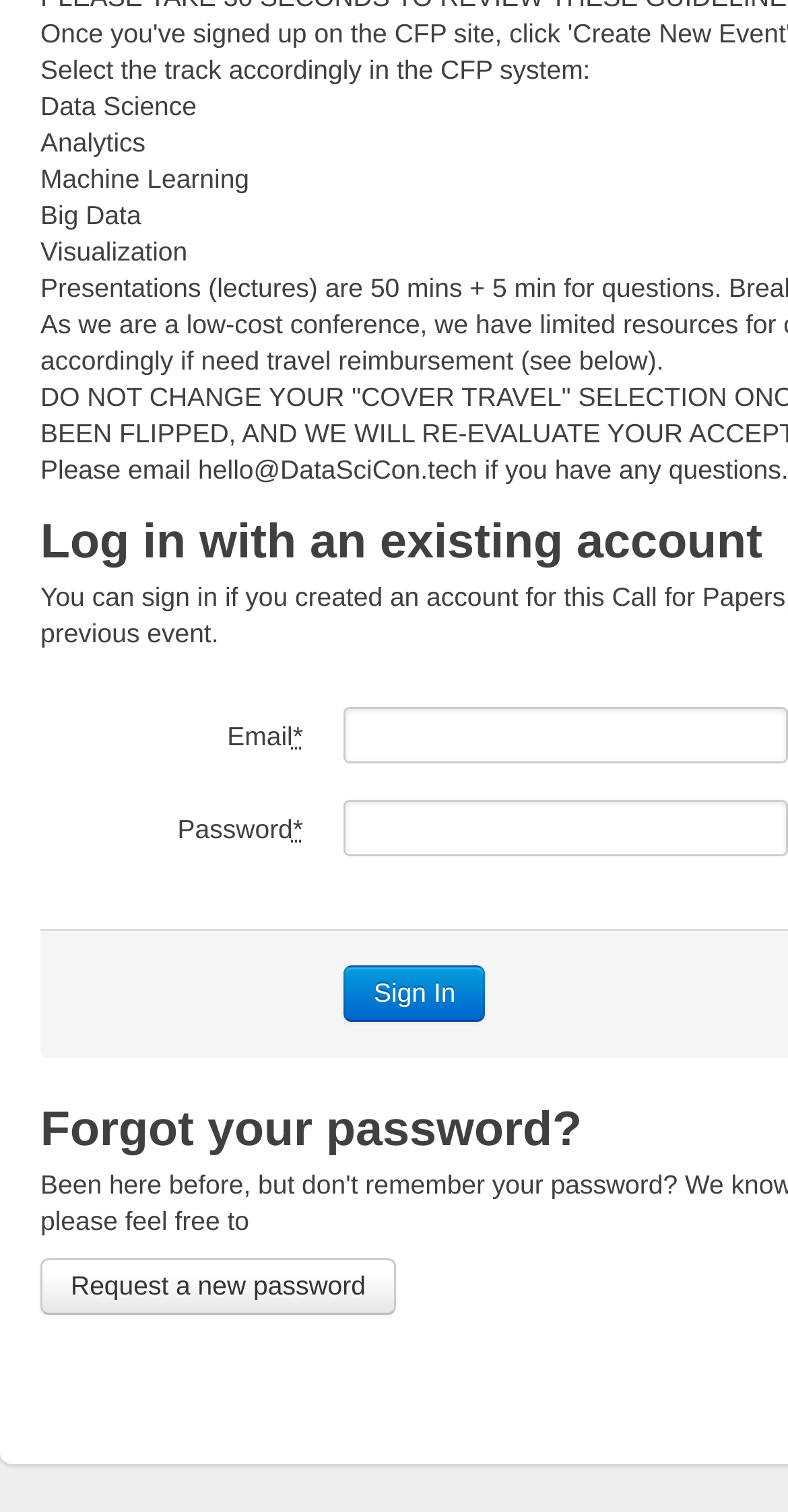Please determine the bounding box coordinates, formatted as (top-left x, top-left y, bottom-right x, bottom-right y), with all values as floating point numbers between 0 and 1. Identify the bounding box of the region described as: name="user[password]"

[0.436, 0.529, 1.0, 0.566]